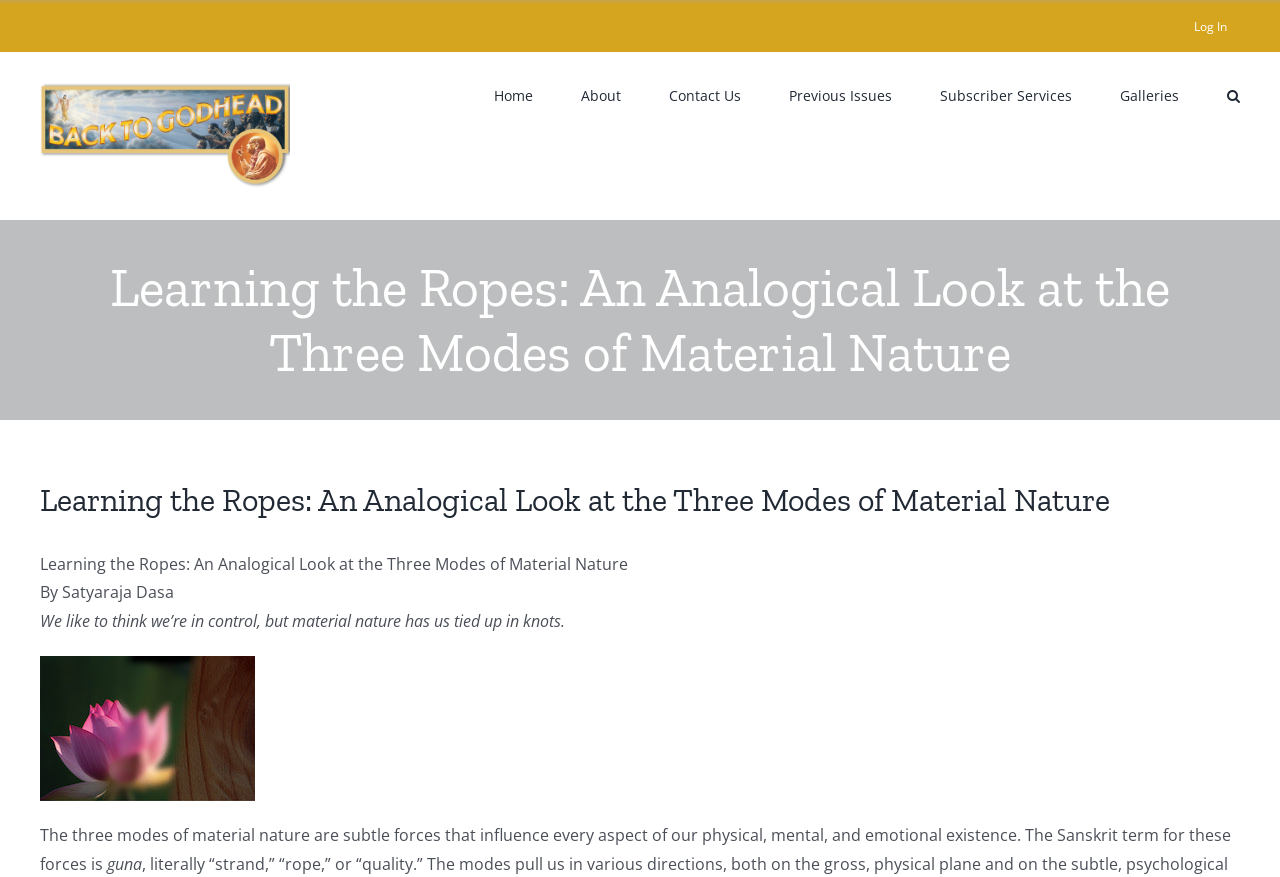Please specify the bounding box coordinates of the clickable region necessary for completing the following instruction: "Go to the 'Home' page". The coordinates must consist of four float numbers between 0 and 1, i.e., [left, top, right, bottom].

[0.386, 0.059, 0.416, 0.155]